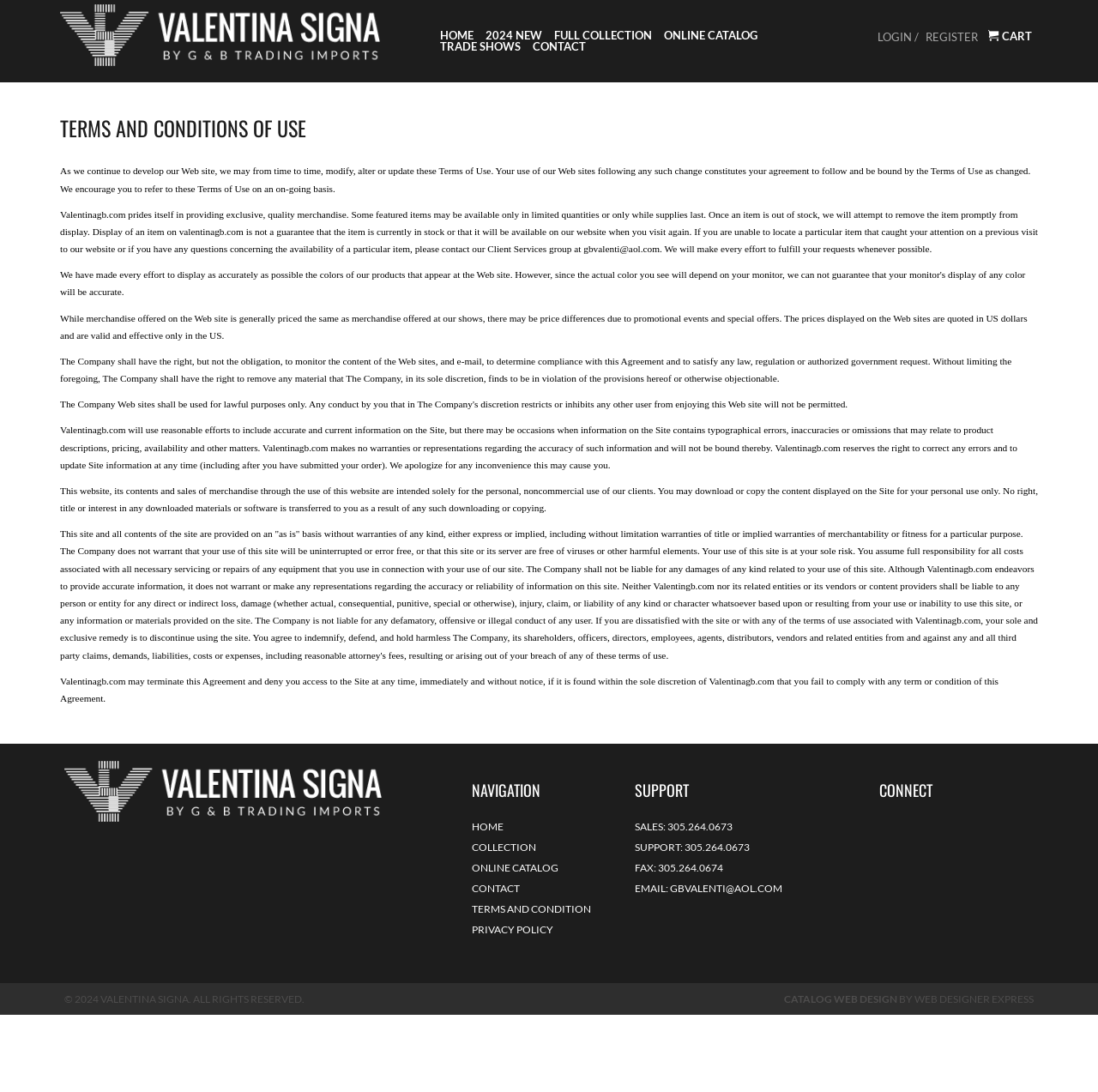Provide a thorough description of the webpage's content and layout.

The webpage is titled "Welcome to Valentina Signa Collection" and features a logo at the top left corner. At the top right corner, there are several links, including "CART", "LOGIN / REGISTER", "HOME", "2024 NEW", "FULL COLLECTION", "ONLINE CATALOG", and "TRADE SHOWS". Below these links, there is a heading "TERMS AND CONDITIONS OF USE" followed by several paragraphs of text that outline the terms of use for the website.

The main content of the webpage is divided into several sections. The first section discusses the website's policies on modifying terms of use, product availability, pricing, and content accuracy. The second section outlines the company's rights to monitor website content and remove any material deemed objectionable. The third section discusses the website's disclaimer of warranties and limitations of liability.

At the bottom of the webpage, there is a section titled "NAVIGATION" with links to "HOME", "COLLECTION", "ONLINE CATALOG", "CONTACT", "TERMS AND CONDITION", and "PRIVACY POLICY". Next to this section is a "SUPPORT" section with contact information, including phone numbers, fax number, and email address. There is also a "CONNECT" section with links to social media platforms.

Finally, at the very bottom of the webpage, there is a copyright notice "© 2024 VALENTINA SIGNA. ALL RIGHTS RESERVED." and a credit to the website designer.